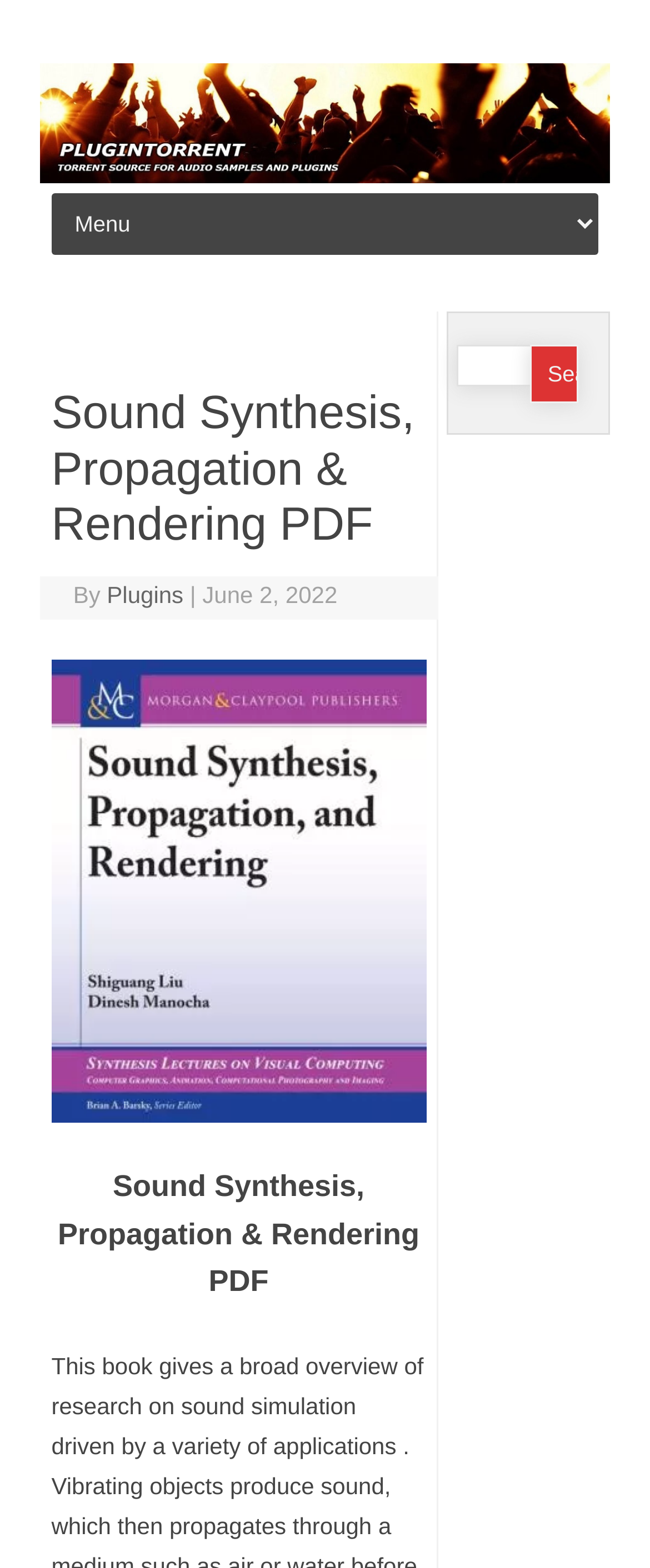Give a concise answer of one word or phrase to the question: 
What is the function of the button at the bottom right corner?

To close the cookie dialog